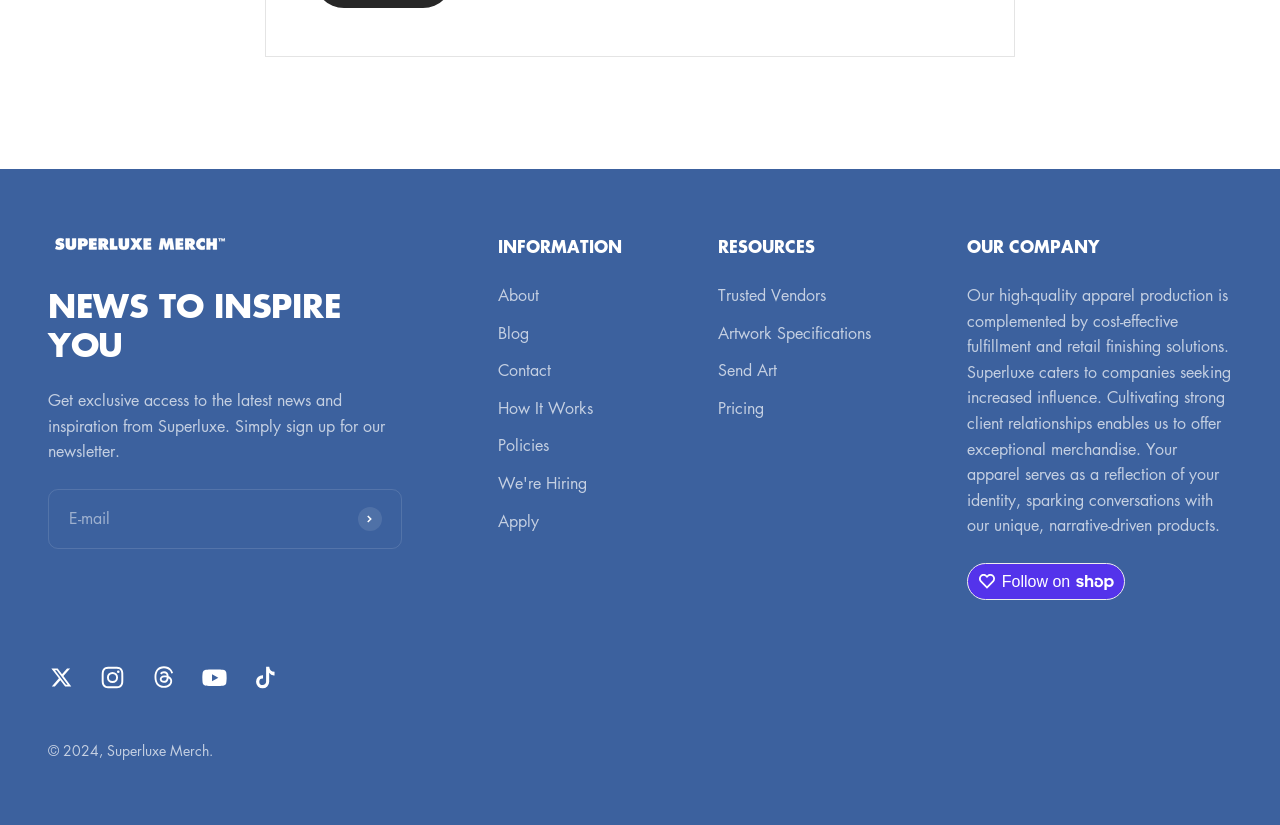Determine the bounding box coordinates of the element's region needed to click to follow the instruction: "Follow on Twitter". Provide these coordinates as four float numbers between 0 and 1, formatted as [left, top, right, bottom].

[0.038, 0.805, 0.059, 0.837]